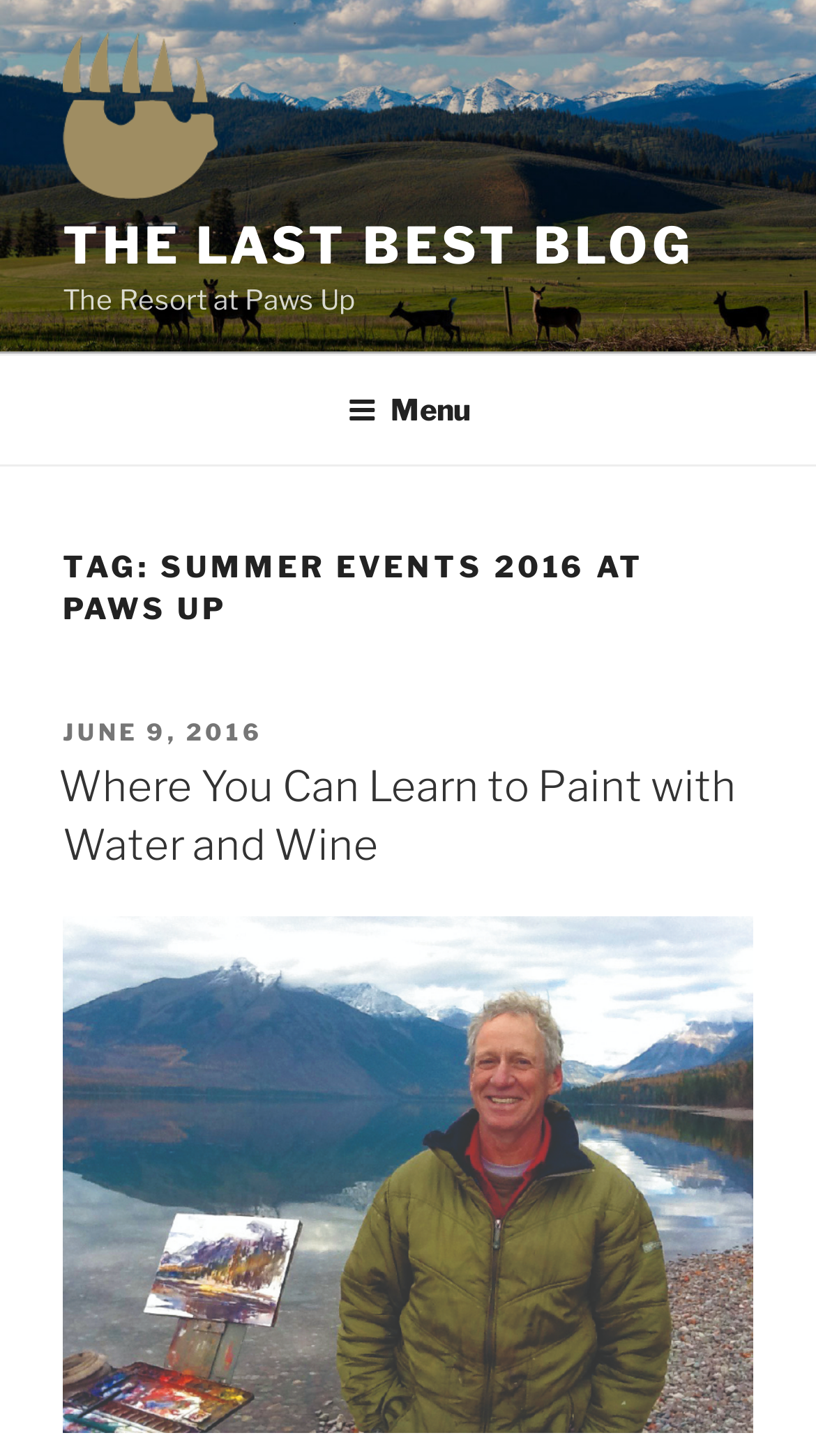Please provide a one-word or short phrase answer to the question:
What is the name of the resort?

The Resort at Paws Up